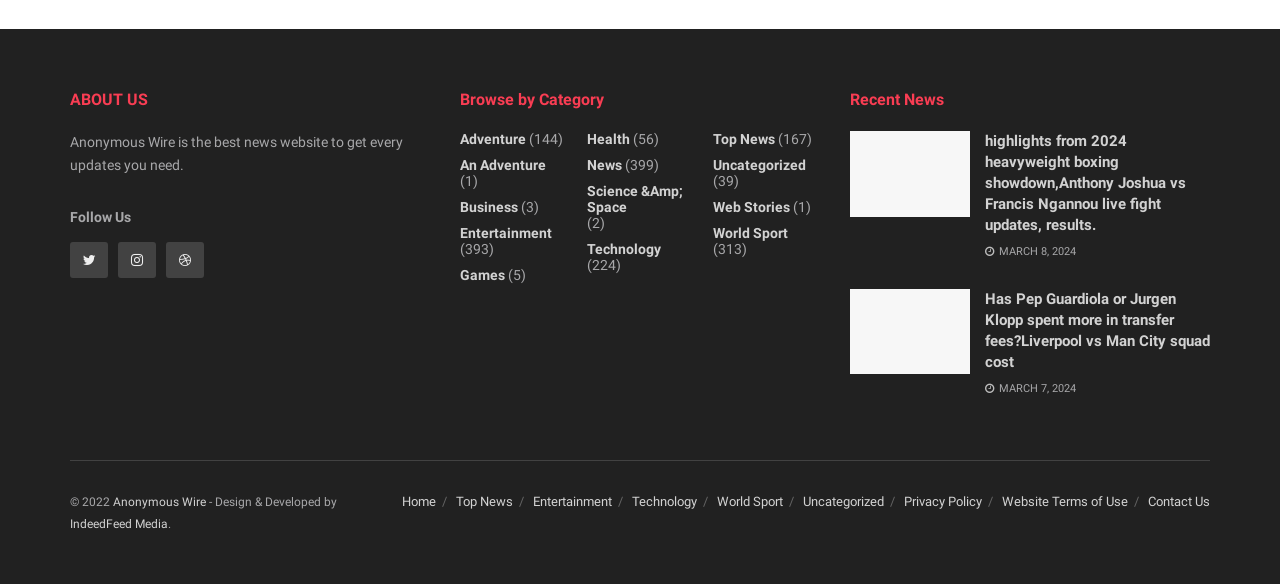What is the date of the second news article?
From the details in the image, answer the question comprehensively.

The date of the second news article can be found below the article title, and it is 'MARCH 7, 2024'.